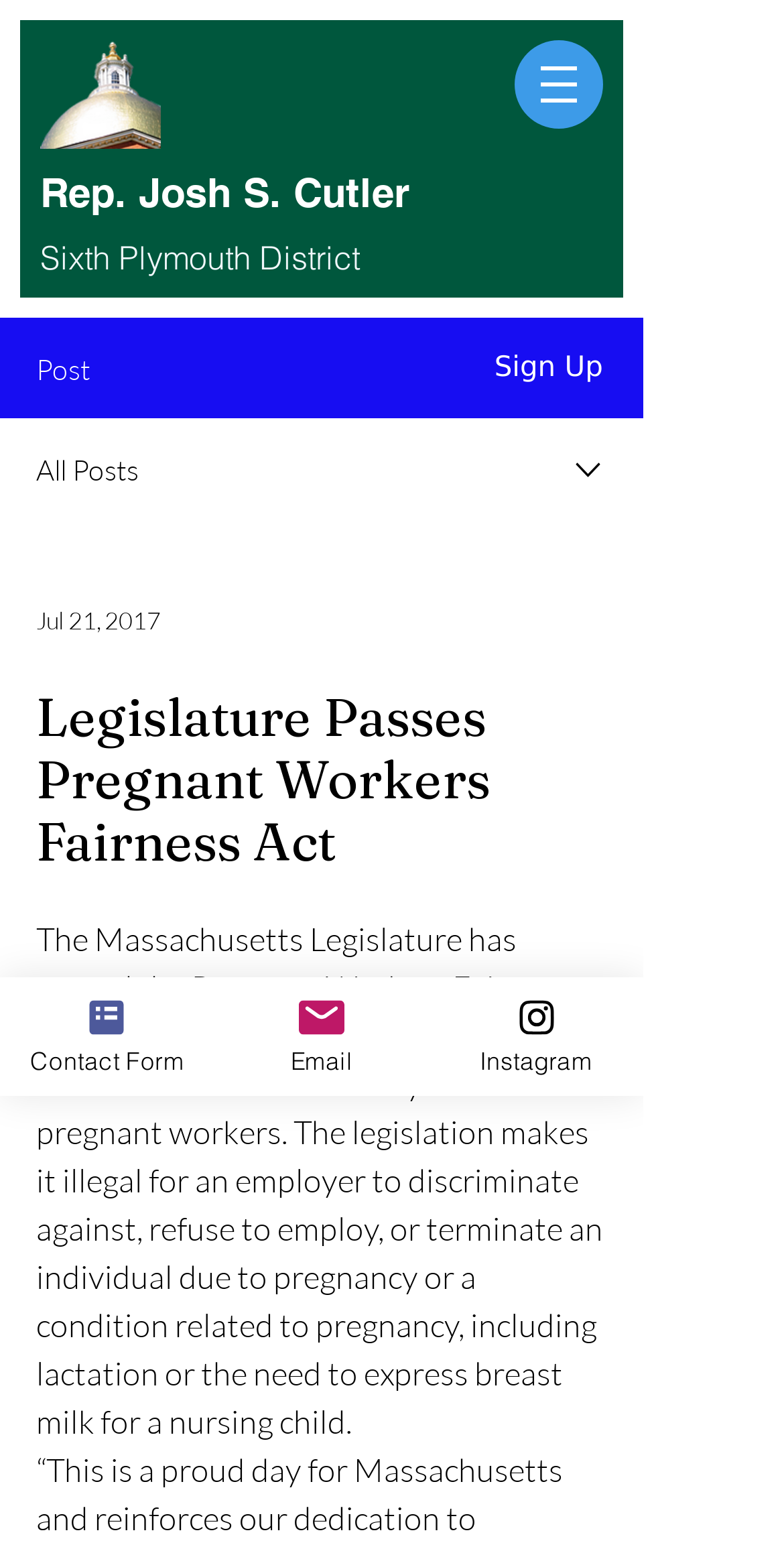Provide the bounding box coordinates of the UI element that matches the description: "Instagram".

[0.547, 0.631, 0.821, 0.707]